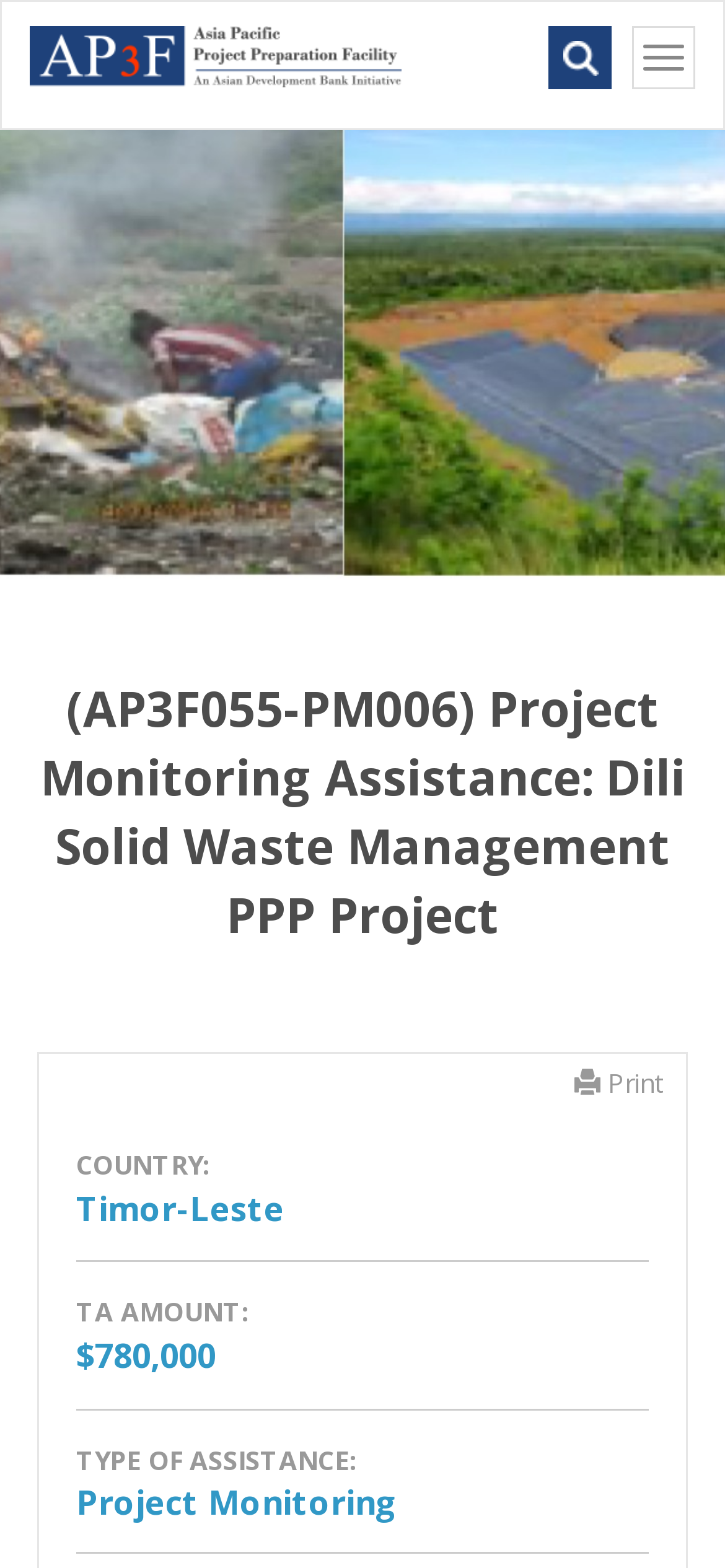Please examine the image and answer the question with a detailed explanation:
What is the amount of the technical assistance?

I found the amount of the technical assistance by looking at the 'TA AMOUNT:' label and its corresponding value, which is '$780,000'.